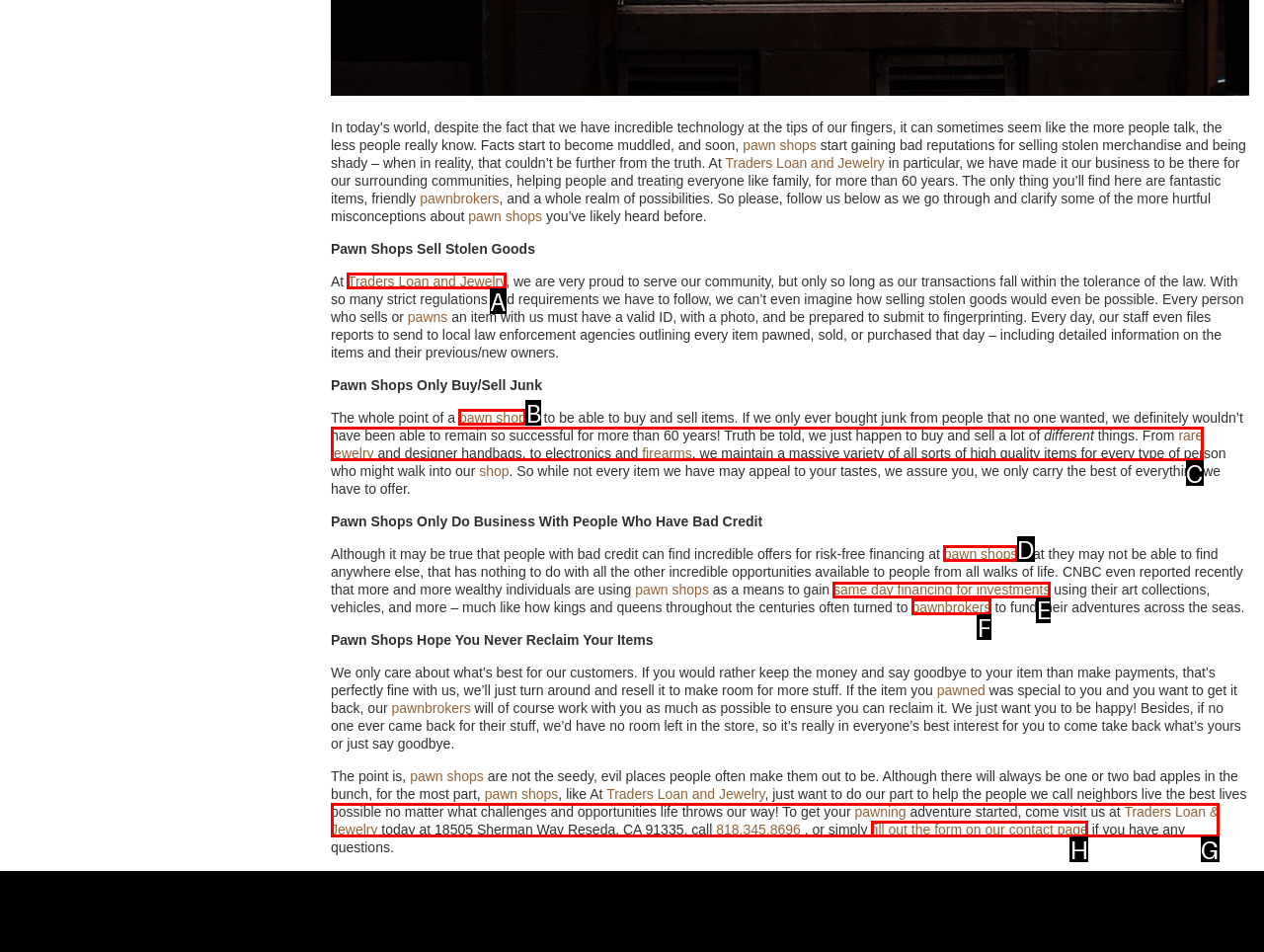Determine which option you need to click to execute the following task: get same day financing for investments. Provide your answer as a single letter.

E